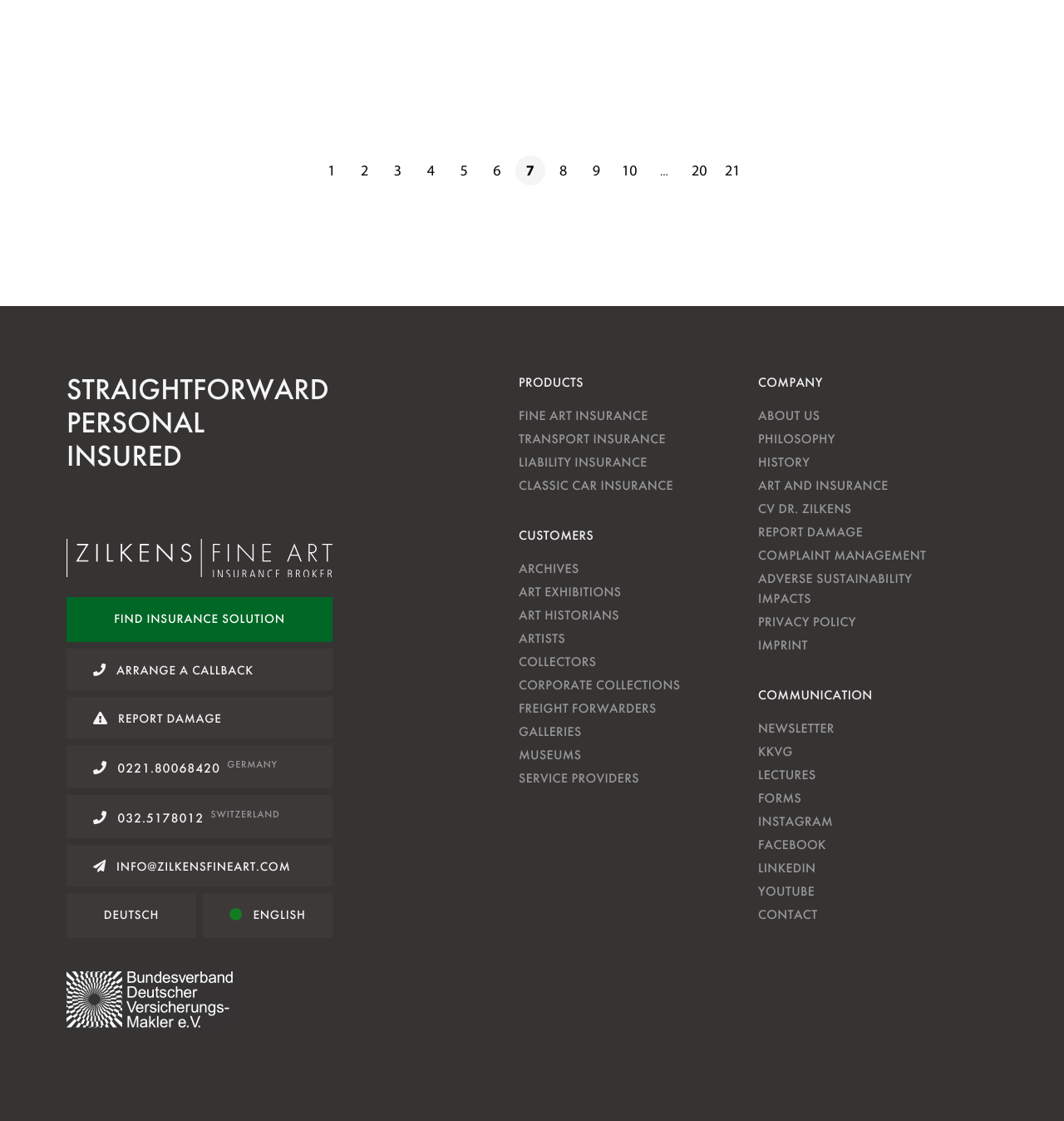Please specify the bounding box coordinates of the region to click in order to perform the following instruction: "Report damage".

[0.062, 0.622, 0.312, 0.659]